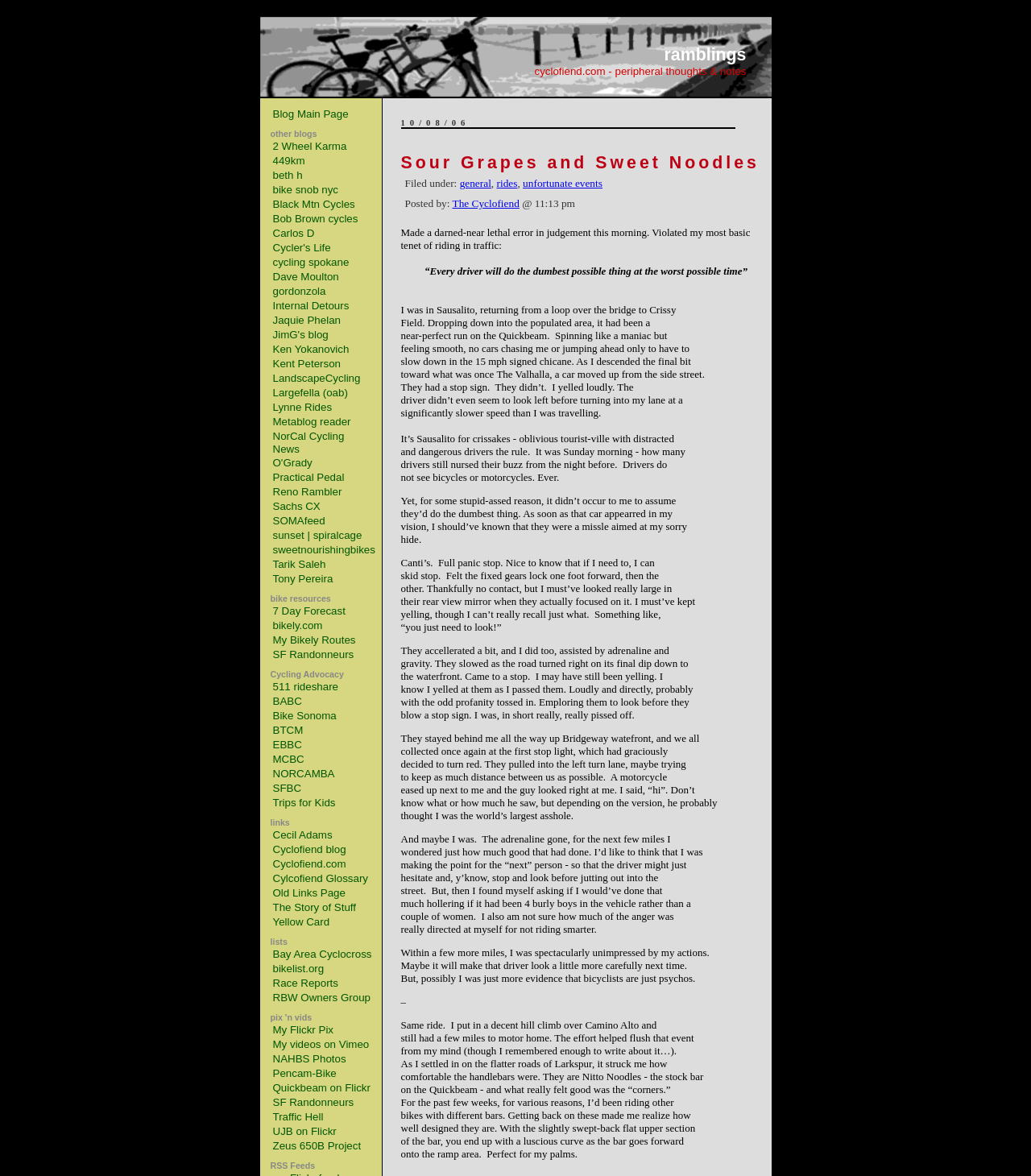What is the category of the post 'Sour Grapes and Sweet Noodles'?
Carefully analyze the image and provide a detailed answer to the question.

The post 'Sour Grapes and Sweet Noodles' is categorized under 'general', 'rides', and 'unfortunate events', as indicated by the links below the post title.